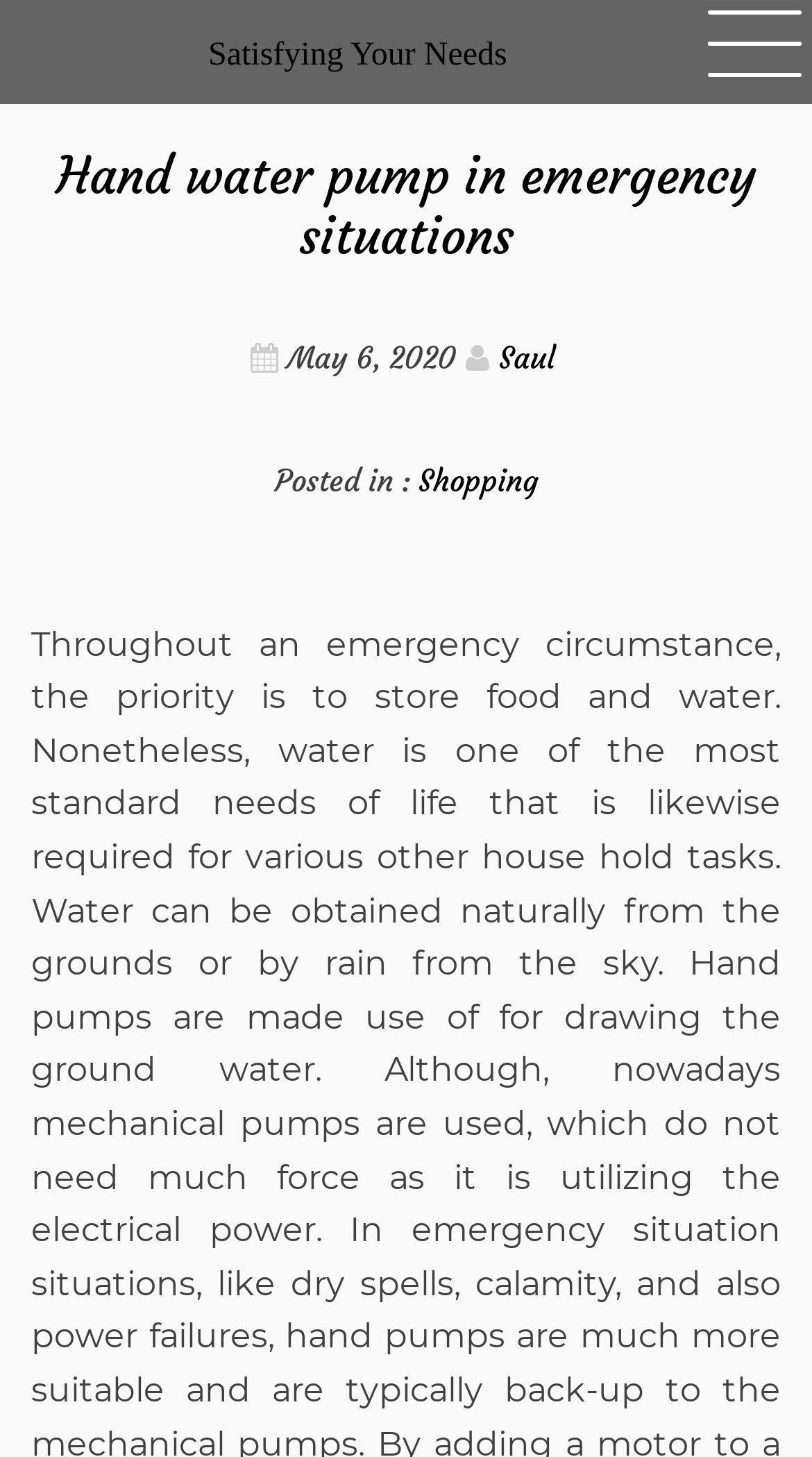Please respond to the question using a single word or phrase:
What is above the footer section?

Article content